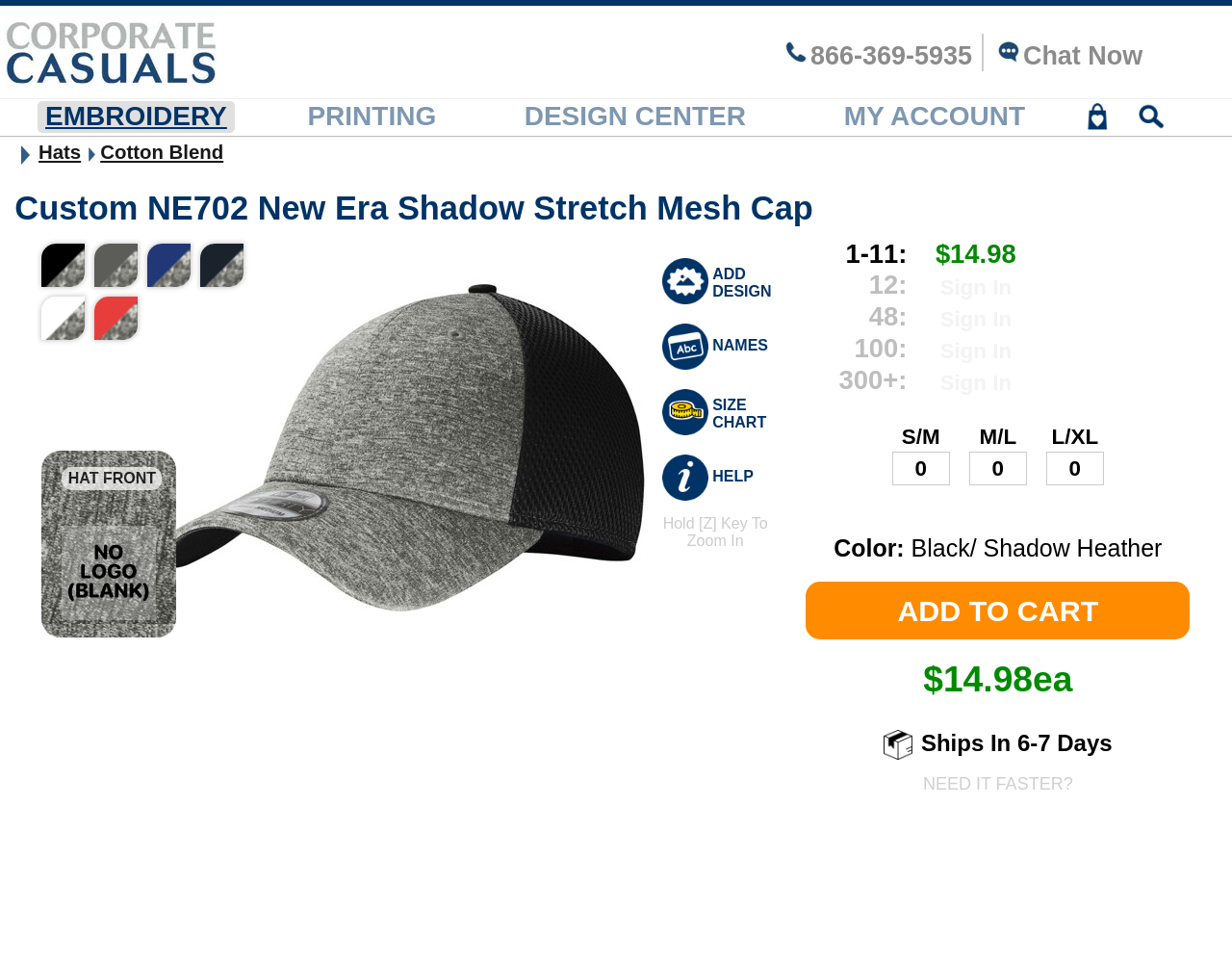What type of products are embroidered?
From the screenshot, provide a brief answer in one word or phrase.

Apparel